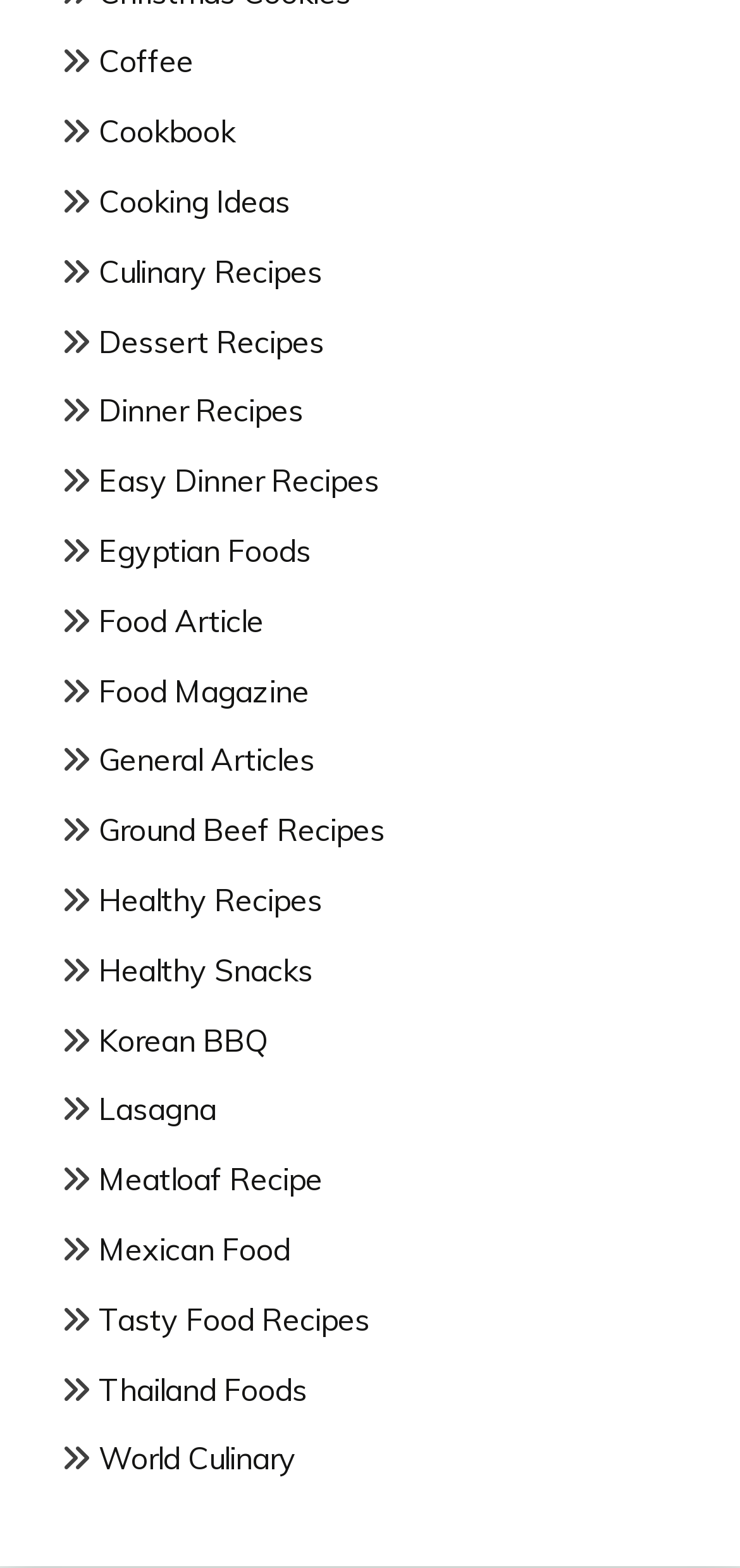Is there a recipe category for Korean food?
Look at the image and answer the question using a single word or phrase.

Yes